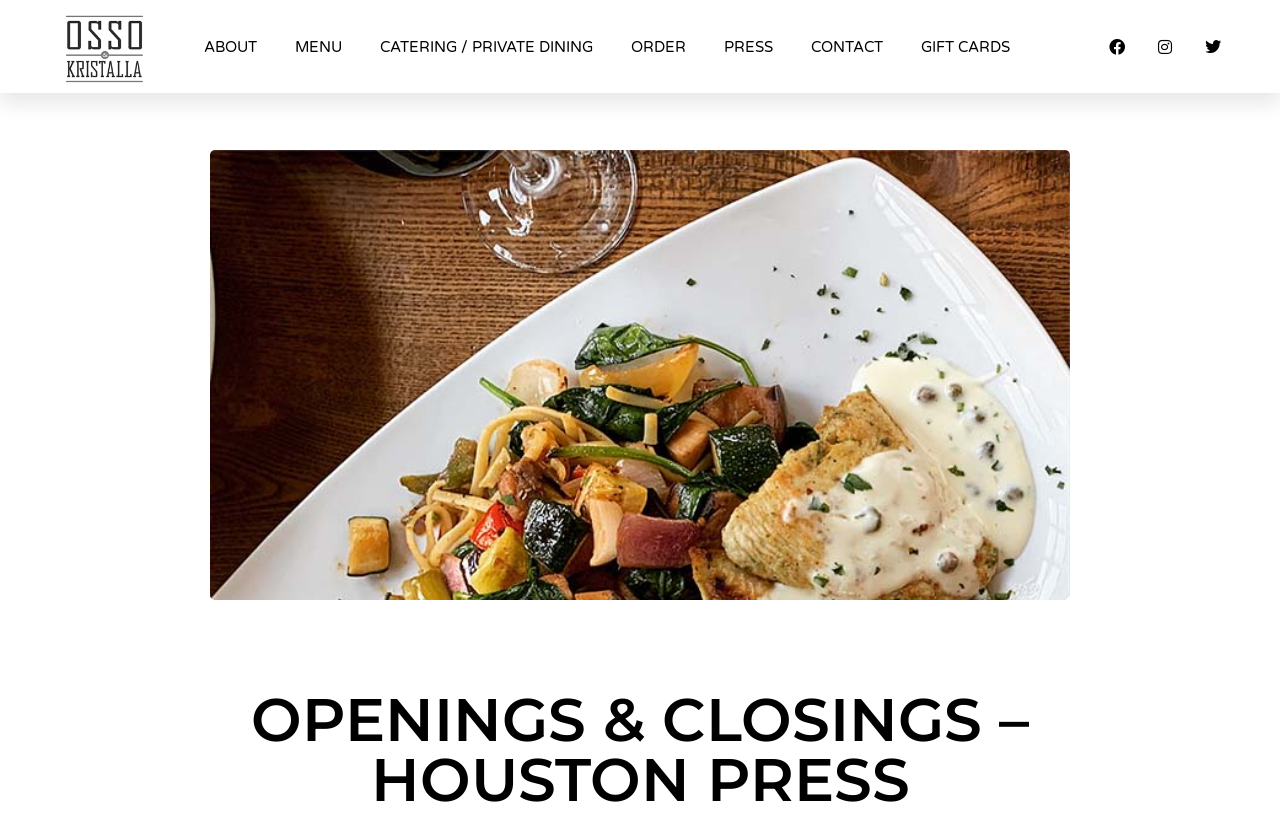Determine the bounding box coordinates of the section I need to click to execute the following instruction: "Go to ORDER". Provide the coordinates as four float numbers between 0 and 1, i.e., [left, top, right, bottom].

[0.493, 0.002, 0.536, 0.111]